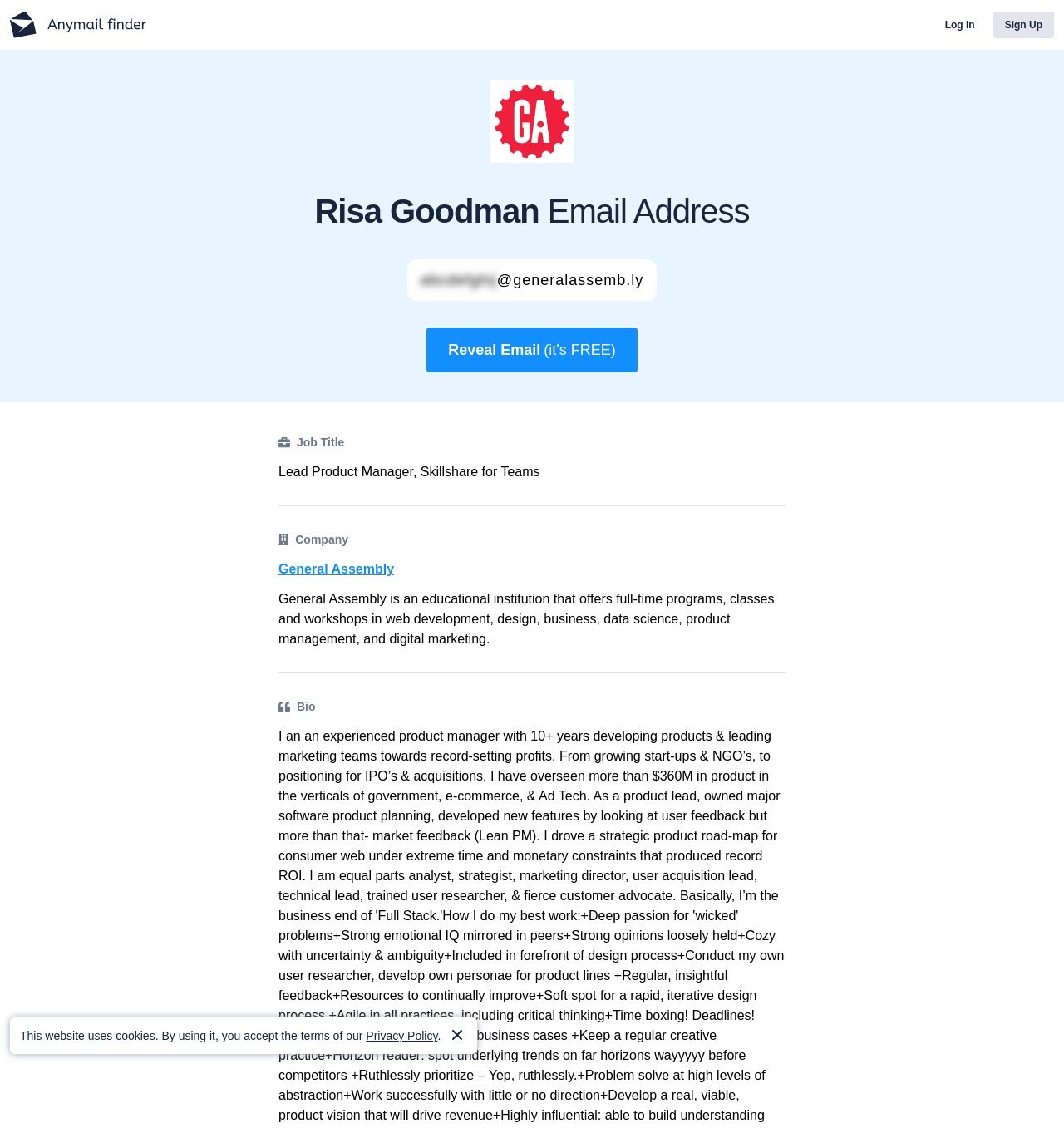Based on the element description, predict the bounding box coordinates (top-left x, top-left y, bottom-right x, bottom-right y) for the UI element in the screenshot: Reveal Email (it's FREE)

[0.401, 0.29, 0.599, 0.33]